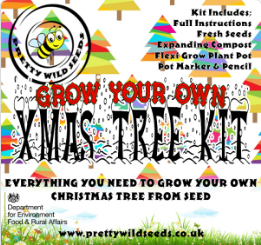What is included in the kit?
Please ensure your answer to the question is detailed and covers all necessary aspects.

The kit contains full instructions, fresh seeds, expanding compost, a flexi grow plant pot, a pot marker, and a pencil, ensuring that users have everything needed to successfully grow a Christmas tree from seed.